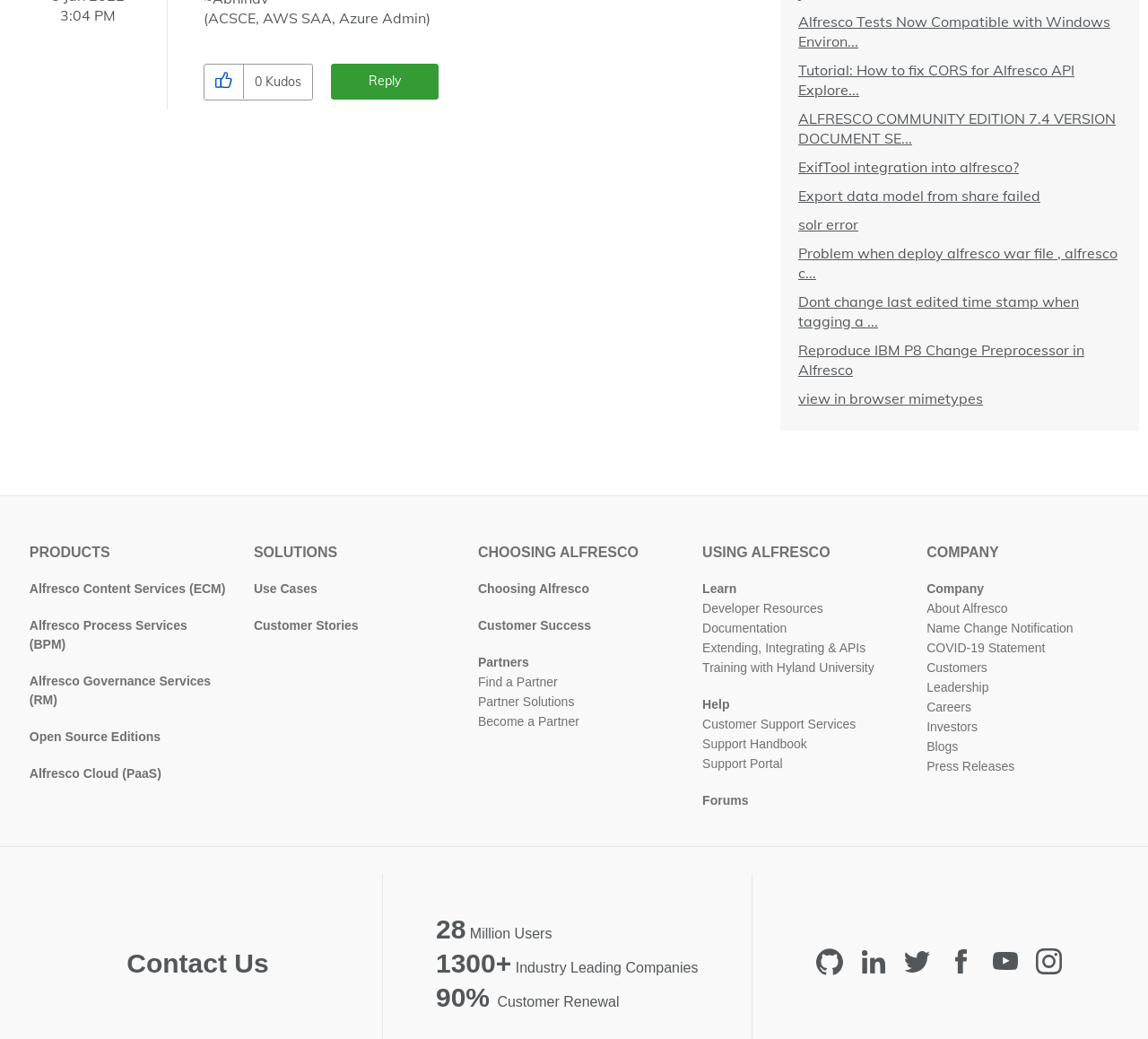How many million users does Alfresco have?
Please ensure your answer to the question is detailed and covers all necessary aspects.

The number of million users Alfresco has is displayed at the bottom of the webpage, which is 28 million users.